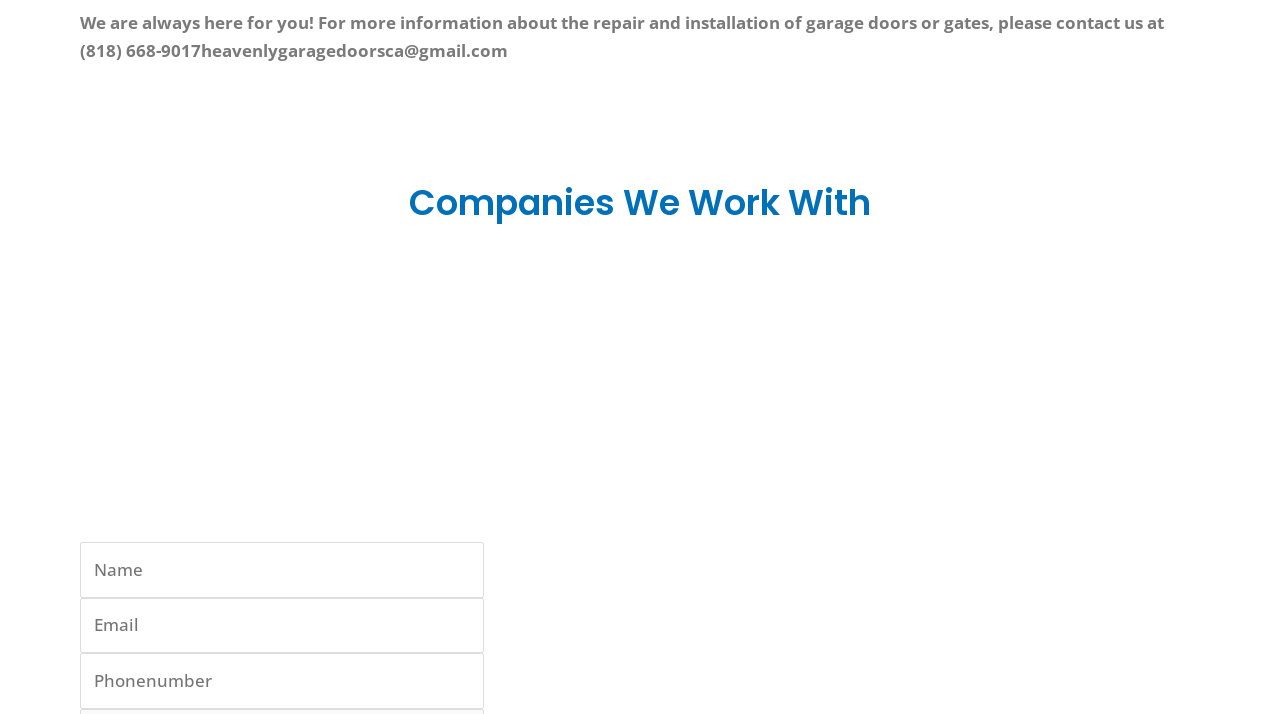What is the phone number to contact for garage door information?
Please answer the question with as much detail and depth as you can.

I found the phone number by looking at the StaticText element with the OCR text '(818) 668-9017' located at [0.062, 0.054, 0.157, 0.087].